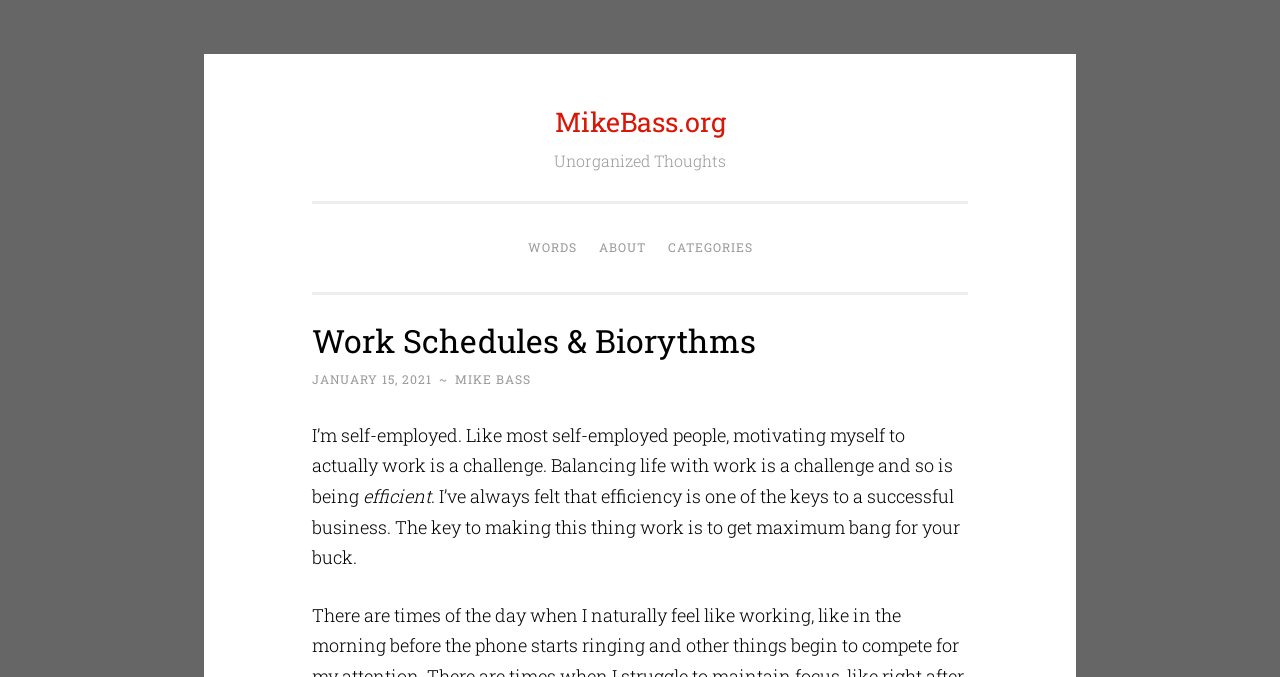What is the date mentioned in the webpage?
From the screenshot, supply a one-word or short-phrase answer.

JANUARY 15, 2021